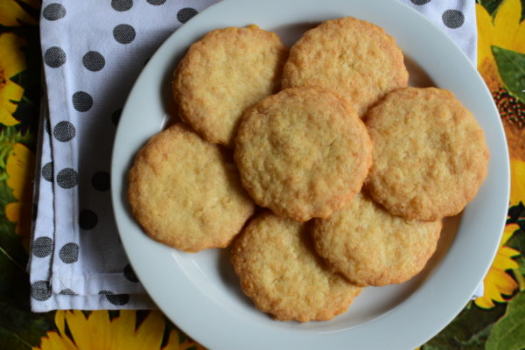Describe thoroughly the contents of the image.

The image features a plate of delicious savory biscuits, arranged neatly and showcasing a golden-brown color. These biscuits, likely made with hard Italian cheese, are perfect for serving as appetizers or snacks at parties. They are presented on a round white plate against a vibrant background of sunflower patterns, adding a cheerful touch to the scene. Accompanying the plate is a textured white napkin with black polka dots, enhancing the overall presentation and inviting casual enjoyment. This dish is noted for its quick preparation time, making it an ideal choice for gatherings.